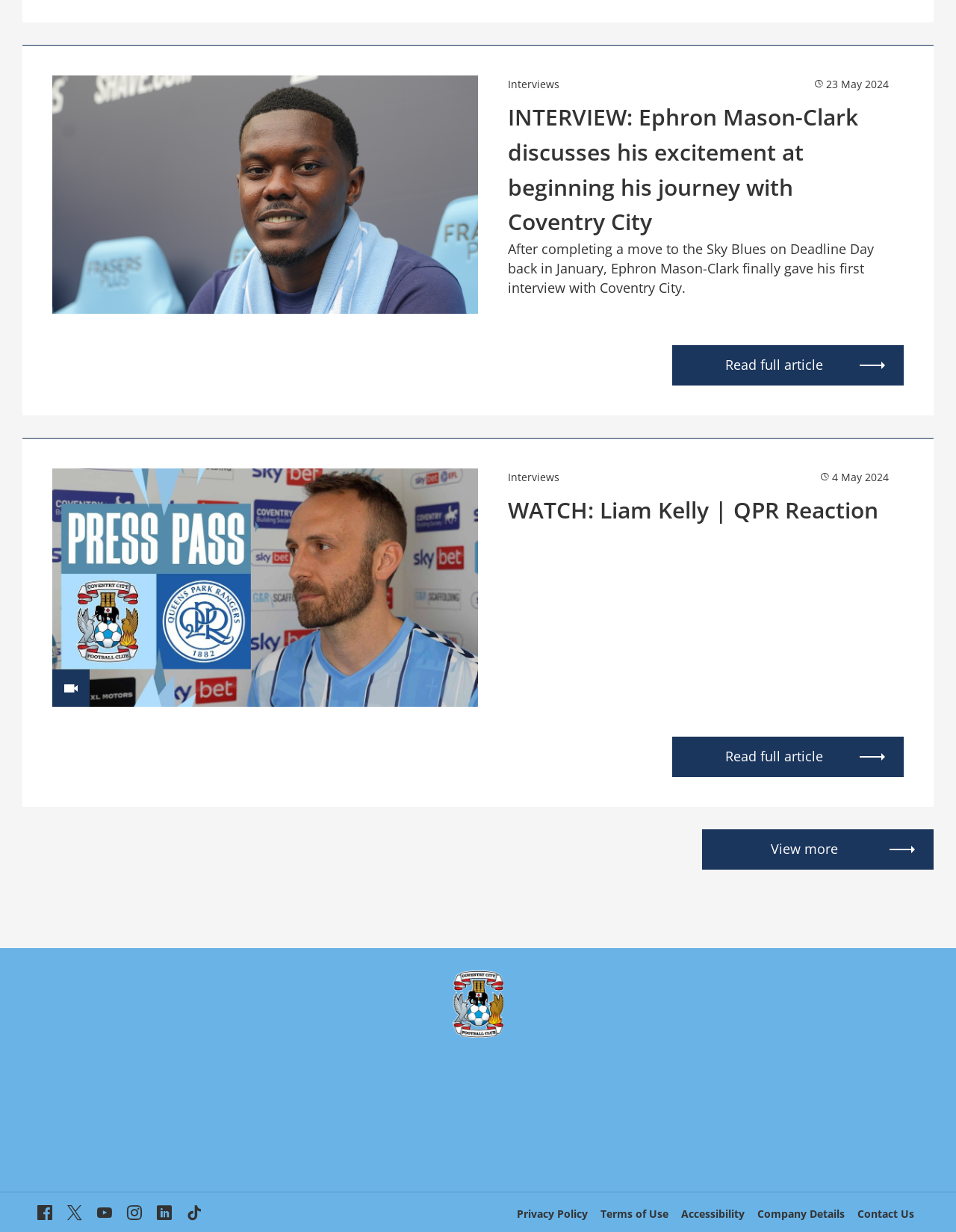Determine the bounding box coordinates for the HTML element mentioned in the following description: "The Indian Express". The coordinates should be a list of four floats ranging from 0 to 1, represented as [left, top, right, bottom].

None